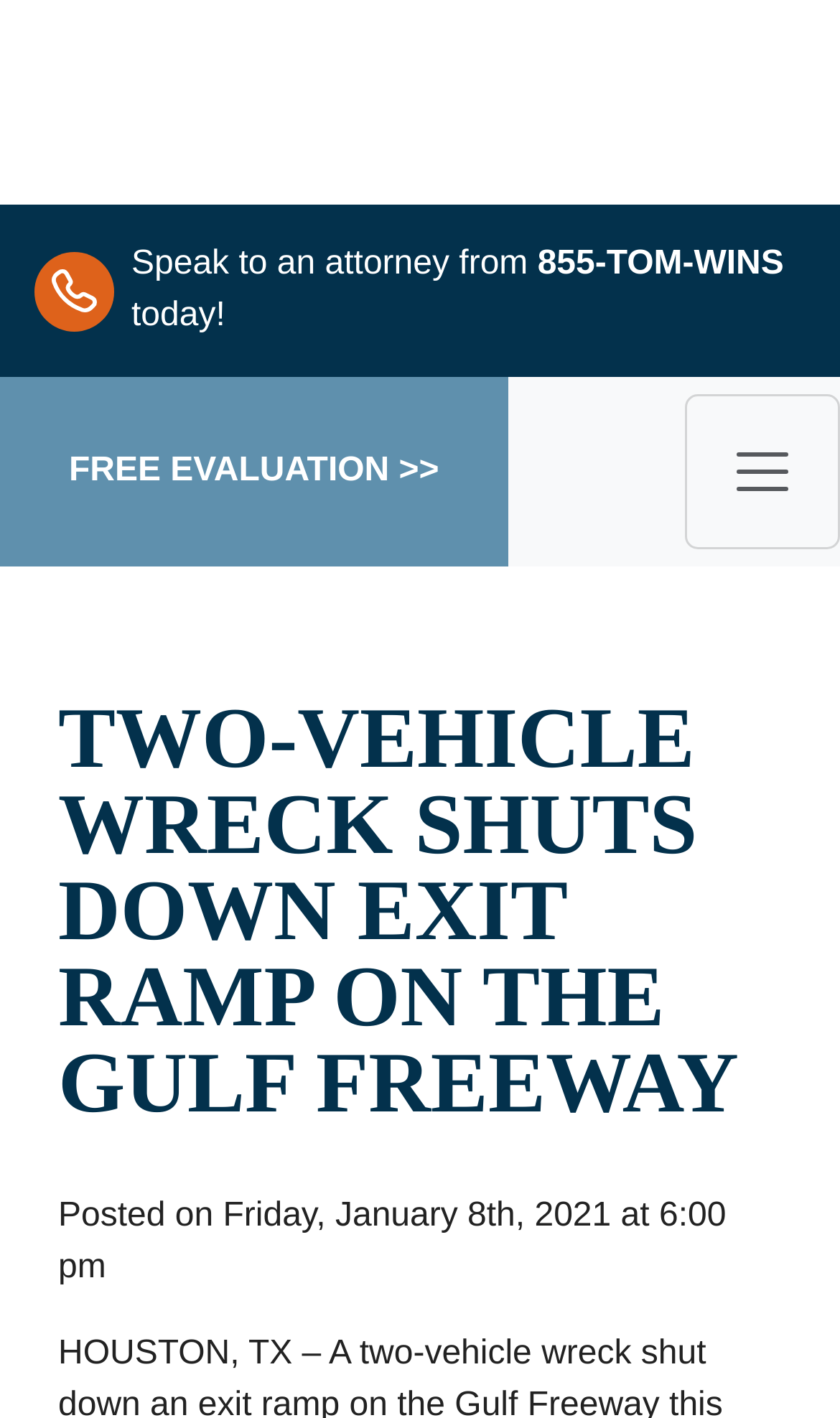Predict the bounding box of the UI element based on the description: "Free Evaluation >>". The coordinates should be four float numbers between 0 and 1, formatted as [left, top, right, bottom].

[0.0, 0.266, 0.605, 0.4]